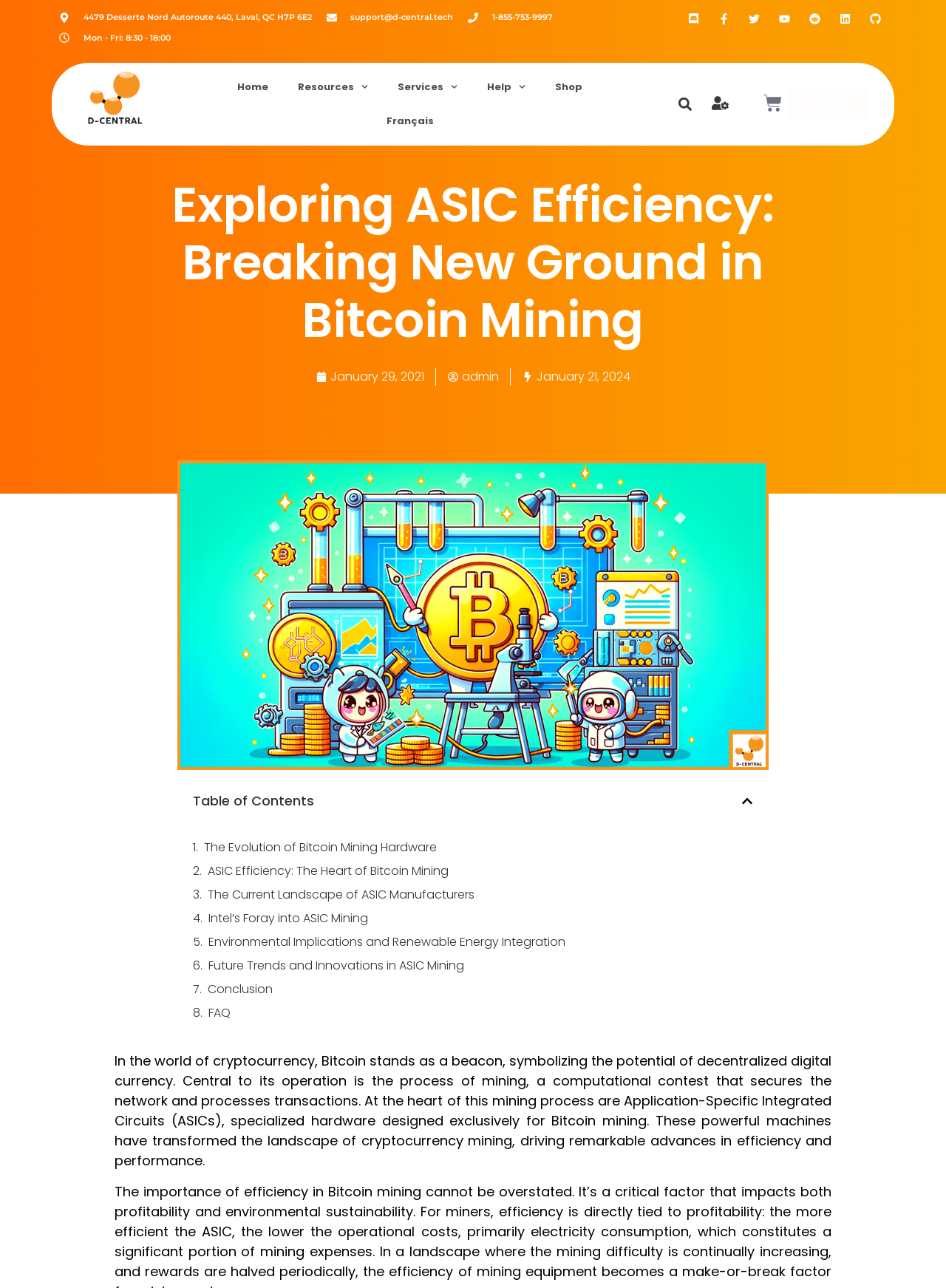What is the address of D-Central?
Please use the image to deliver a detailed and complete answer.

I found the address by looking at the top section of the webpage, where the contact information is displayed. The address is written in plain text, making it easily readable.